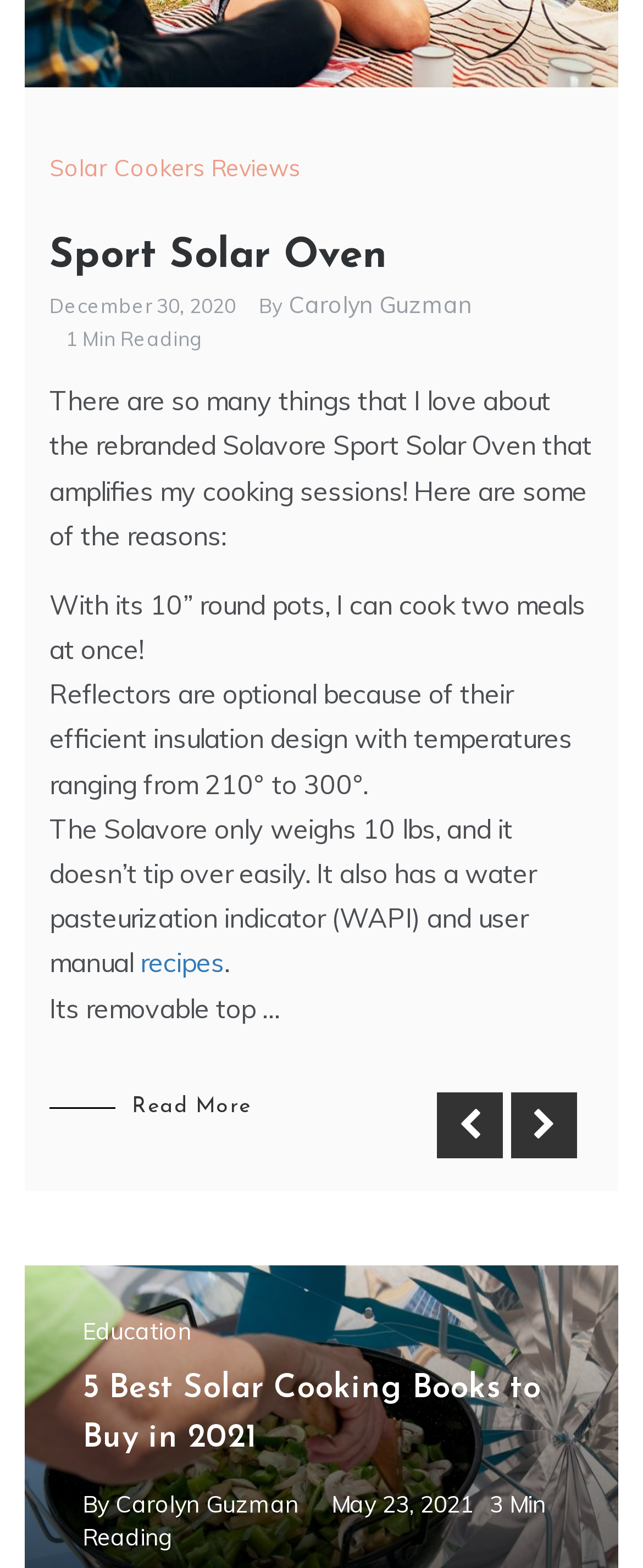What is the feature of the solar cooker that helps in aligning it to get the sun's rays?
Offer a detailed and exhaustive answer to the question.

The feature of the solar cooker that helps in aligning it to get the sun's rays is mentioned as 'wooden sun dial' in the text 'True to its name, the ASSC can cook really well even during winter. Its wooden sun dial helps me align my solar cooker to get the…'.